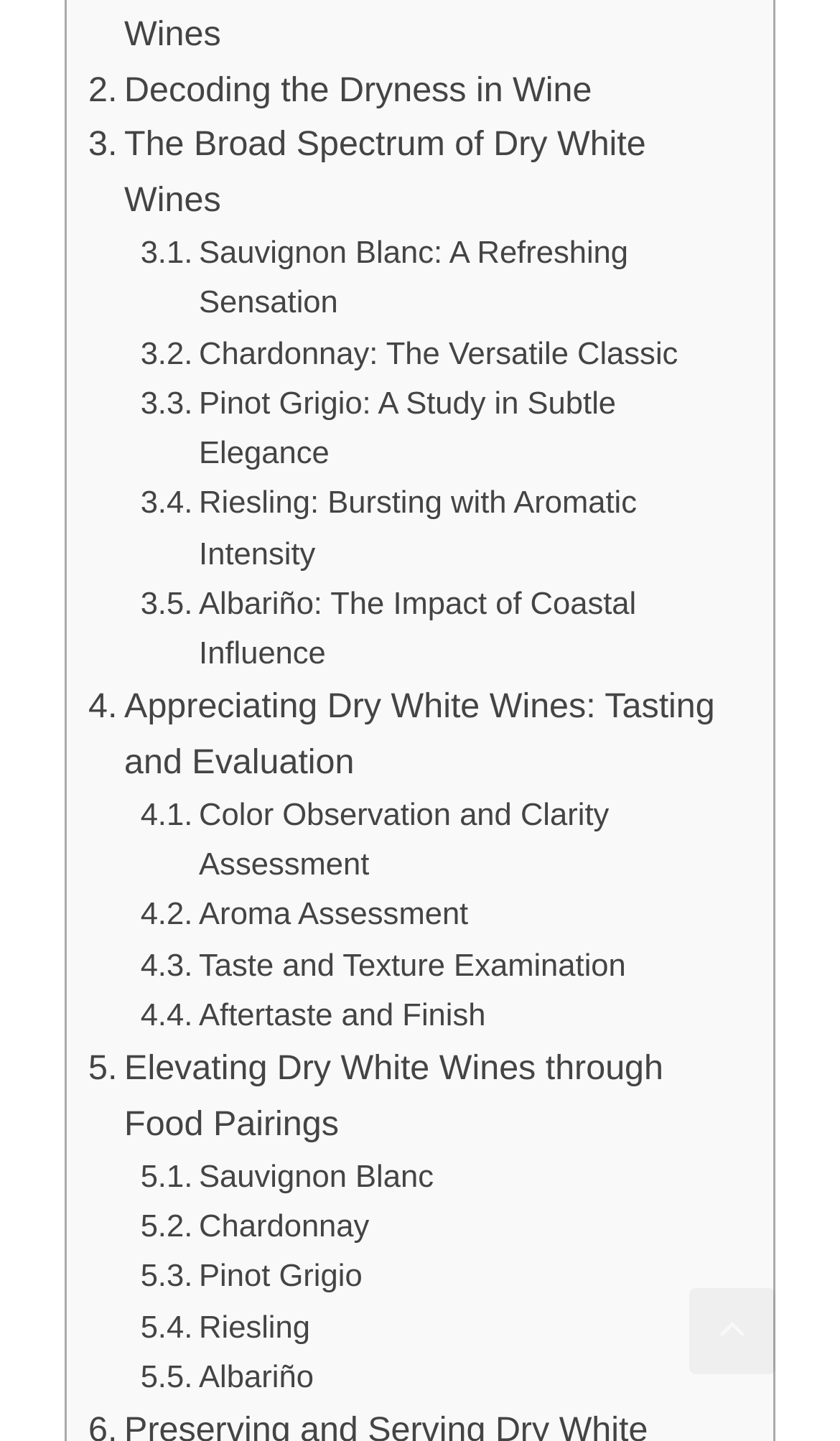What is the last topic discussed?
Please answer the question as detailed as possible.

The last topic discussed on the webpage is 'Aftertaste and Finish', which is indicated by the link '. Aftertaste and Finish' at the bottom of the webpage.